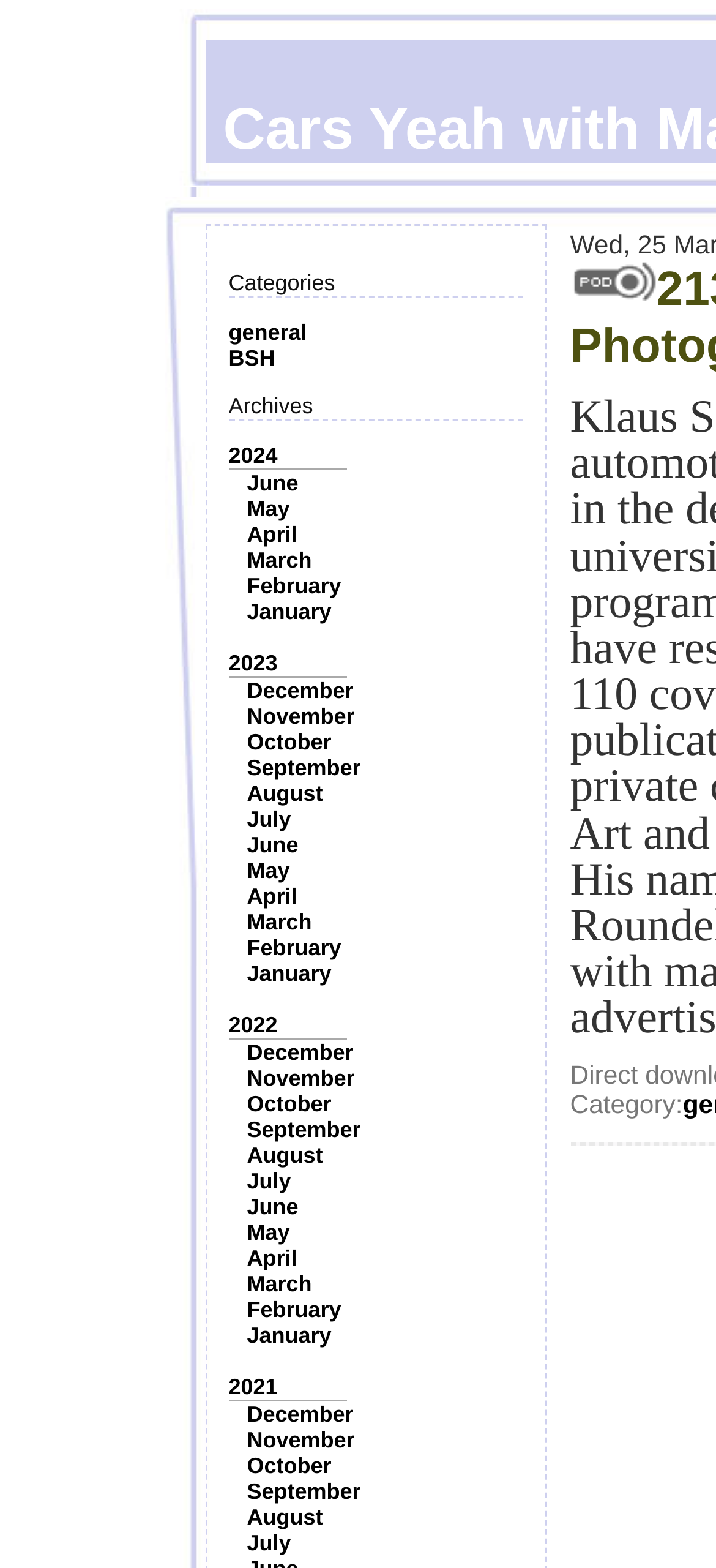Is the webpage related to a specific person?
With the help of the image, please provide a detailed response to the question.

The meta description of the webpage is 'Cars Yeah with Mark Greene', suggesting that the webpage is related to a person named Mark Greene, likely the author or creator of the content.